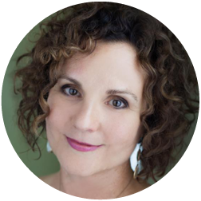What type of hair does Deb Kern have?
Please use the image to provide an in-depth answer to the question.

The caption describes Deb Kern's hair as 'curly', which implies that her hair has a wavy or spiral shape.